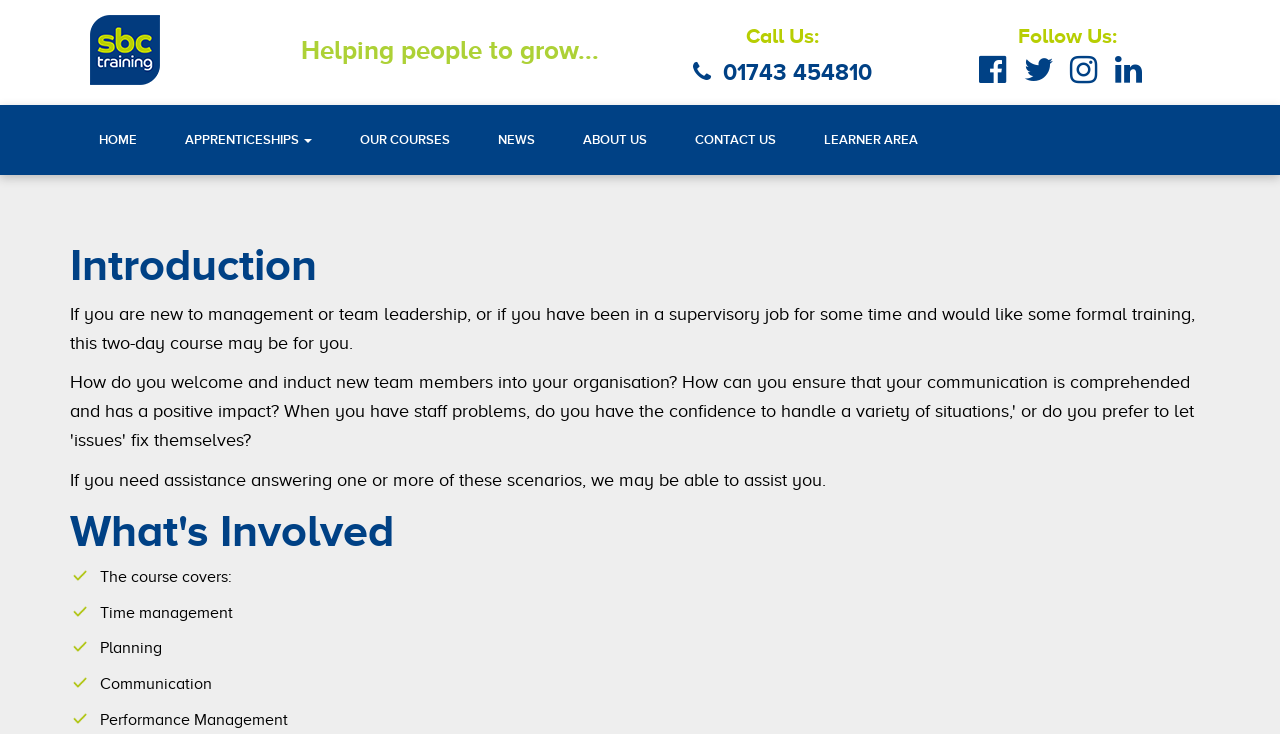Reply to the question below using a single word or brief phrase:
How many main navigation links are available?

8